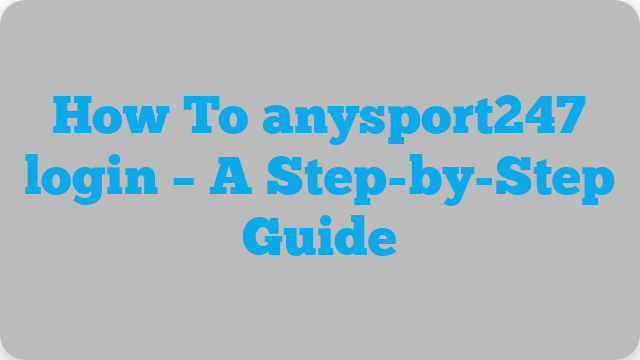Consider the image and give a detailed and elaborate answer to the question: 
What is the purpose of the guide?

The caption states that the guide is designed to provide detailed instructions on the login process for anysport247, and the overall design emphasizes clarity and accessibility, inviting readers to engage with the guide for a smoother login experience.